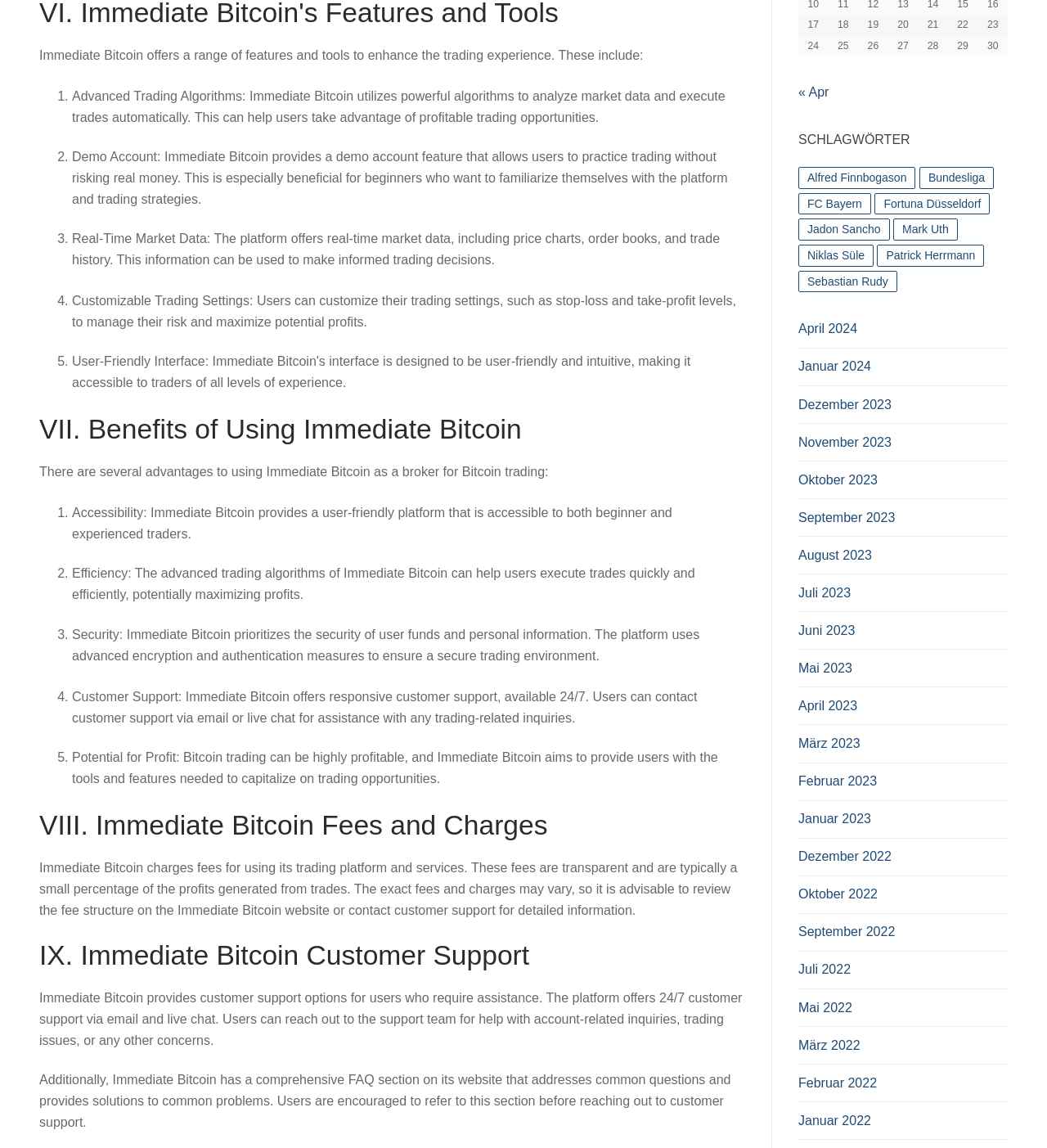Bounding box coordinates should be in the format (top-left x, top-left y, bottom-right x, bottom-right y) and all values should be floating point numbers between 0 and 1. Determine the bounding box coordinate for the UI element described as: März 2023

[0.762, 0.639, 0.962, 0.665]